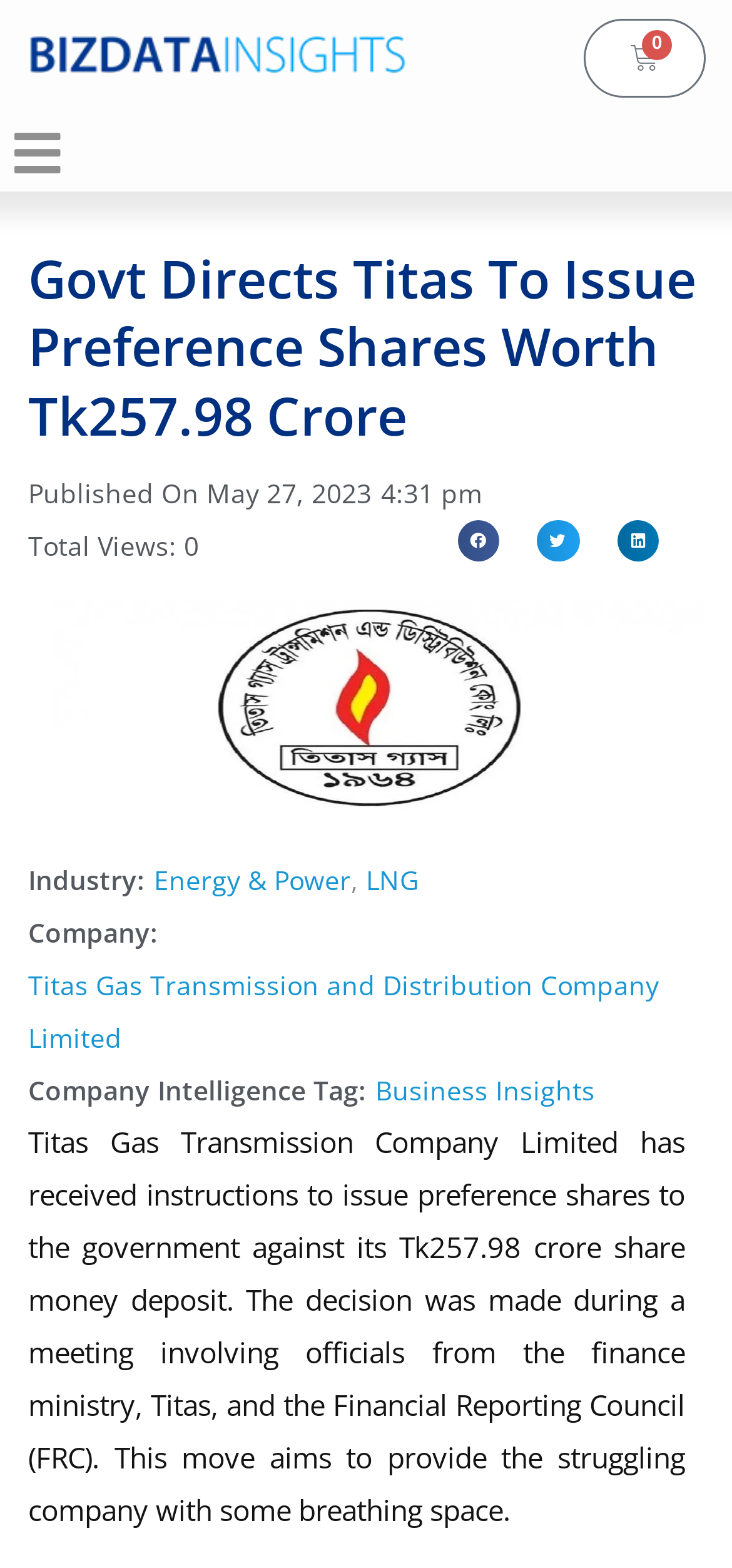Bounding box coordinates are to be given in the format (top-left x, top-left y, bottom-right x, bottom-right y). All values must be floating point numbers between 0 and 1. Provide the bounding box coordinate for the UI element described as: aria-label="Share on twitter"

[0.733, 0.332, 0.791, 0.359]